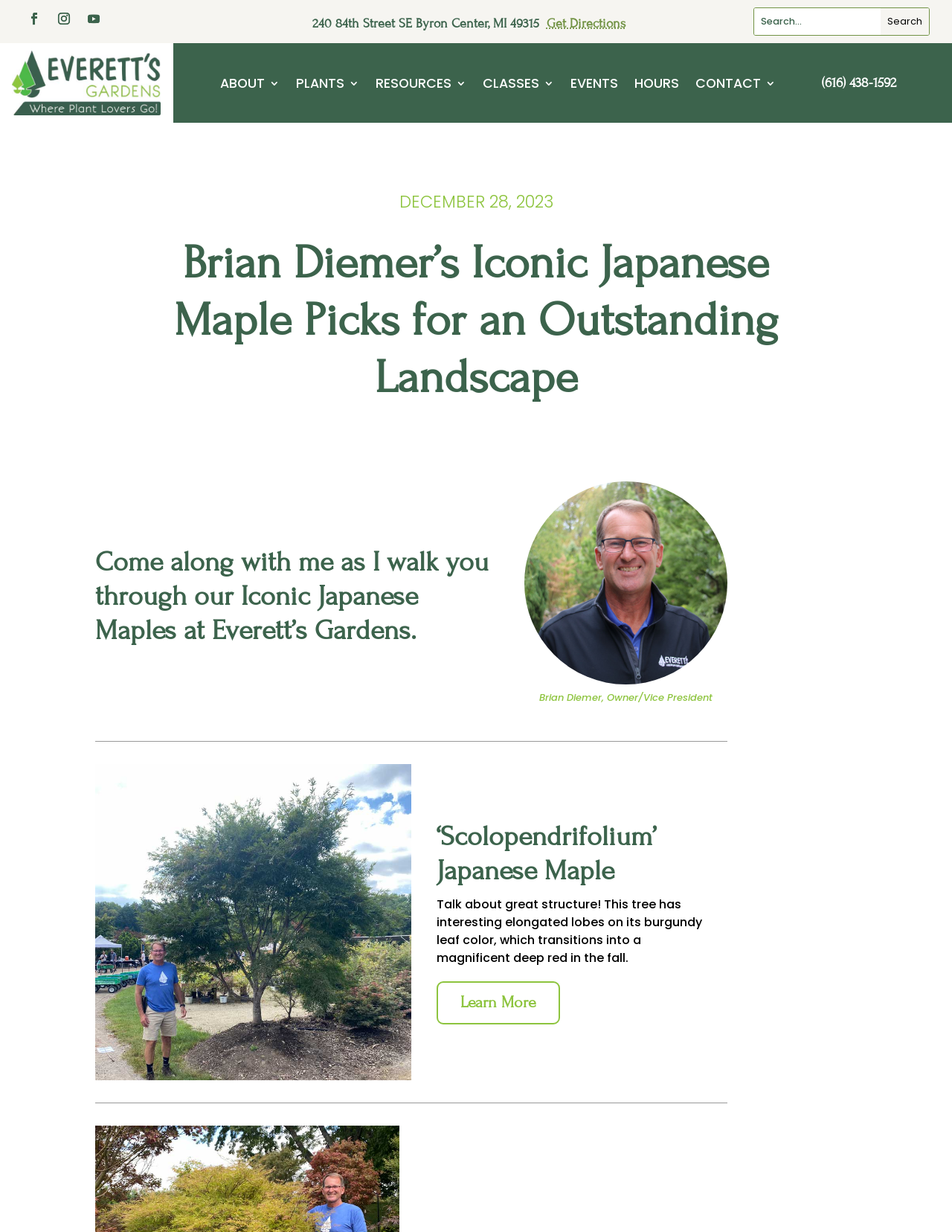What is the phone number of Everett's Gardens?
Please provide a single word or phrase in response based on the screenshot.

(616) 438-1592